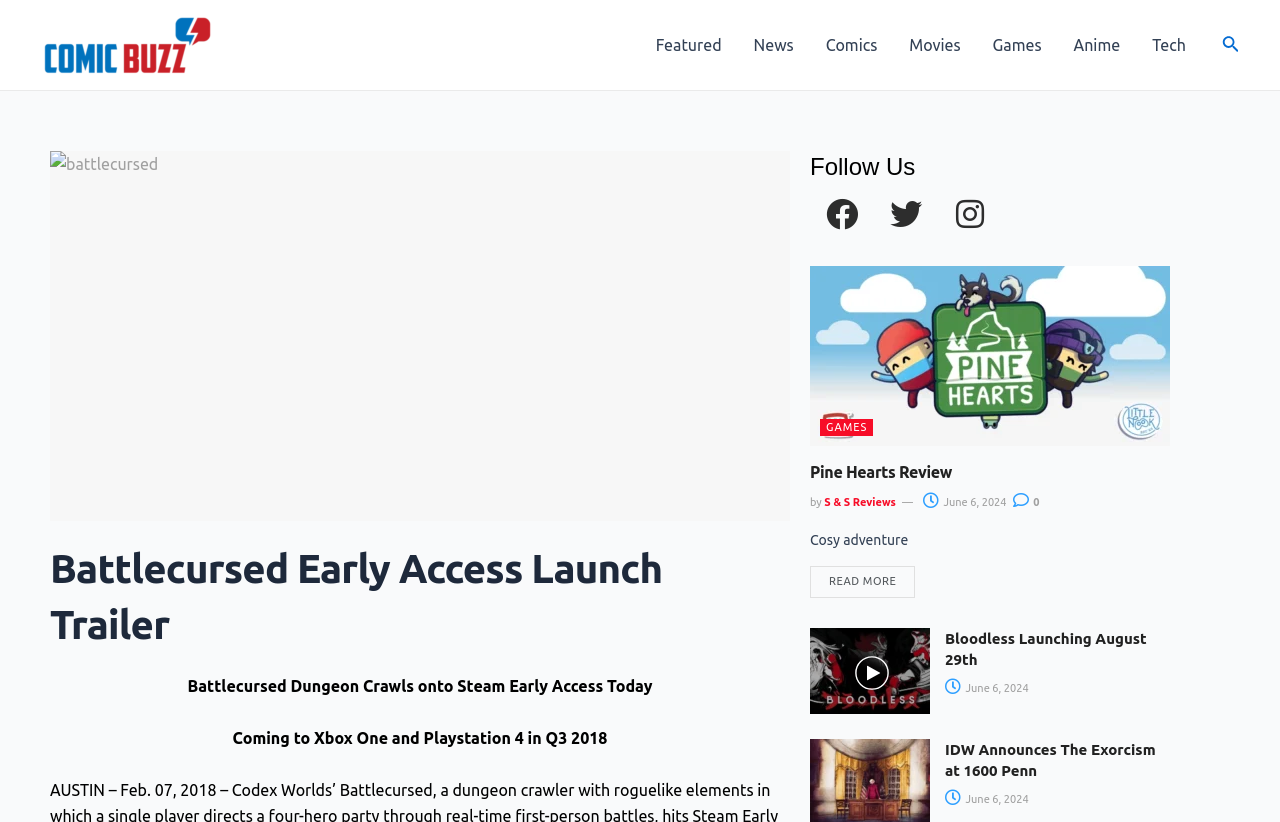Locate the bounding box coordinates of the UI element described by: "Read more". Provide the coordinates as four float numbers between 0 and 1, formatted as [left, top, right, bottom].

[0.633, 0.689, 0.715, 0.727]